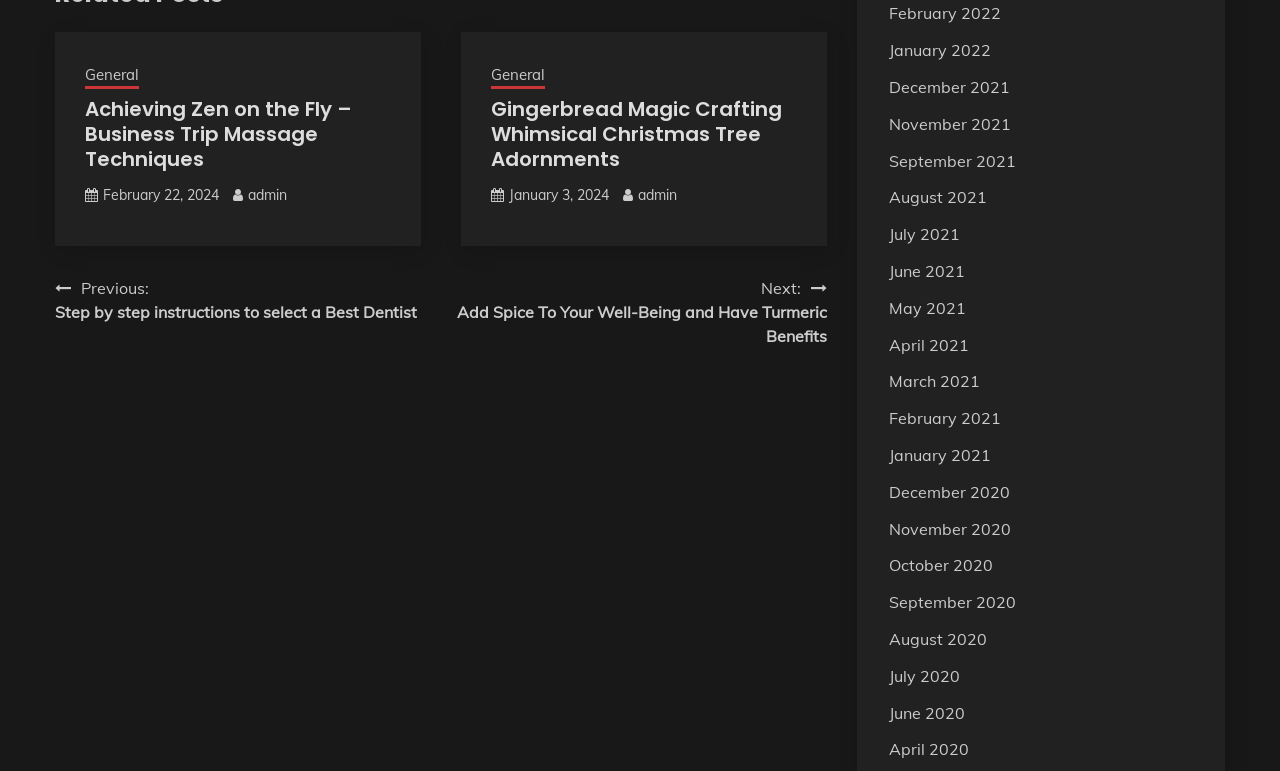Answer this question using a single word or a brief phrase:
What is the title of the first article?

Achieving Zen on the Fly